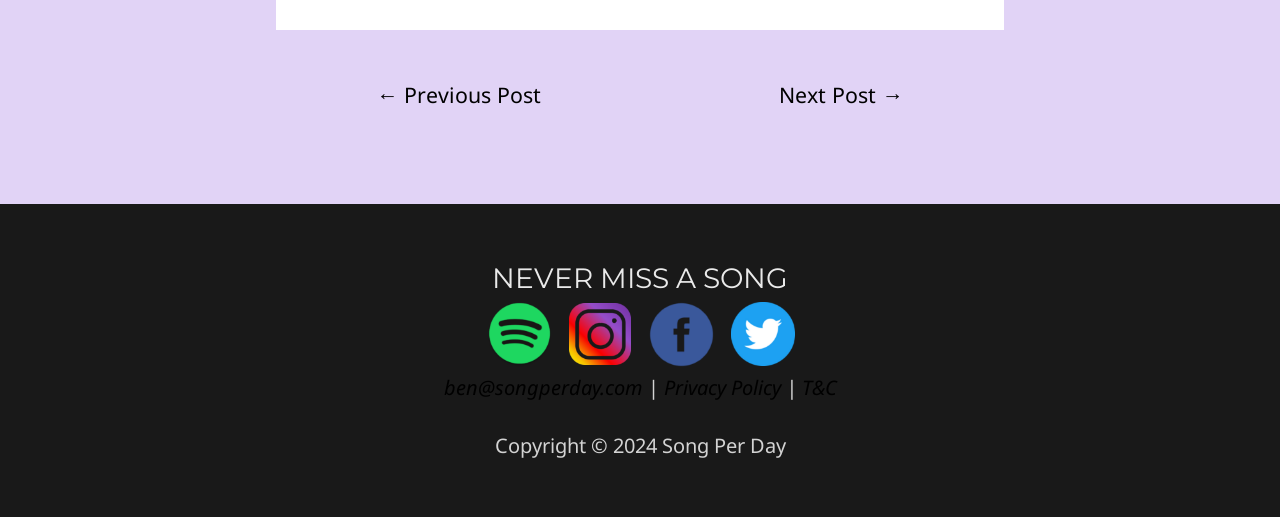What is the purpose of the '← Previous Post' and 'Next Post →' links?
Based on the image, provide a one-word or brief-phrase response.

Navigate between posts